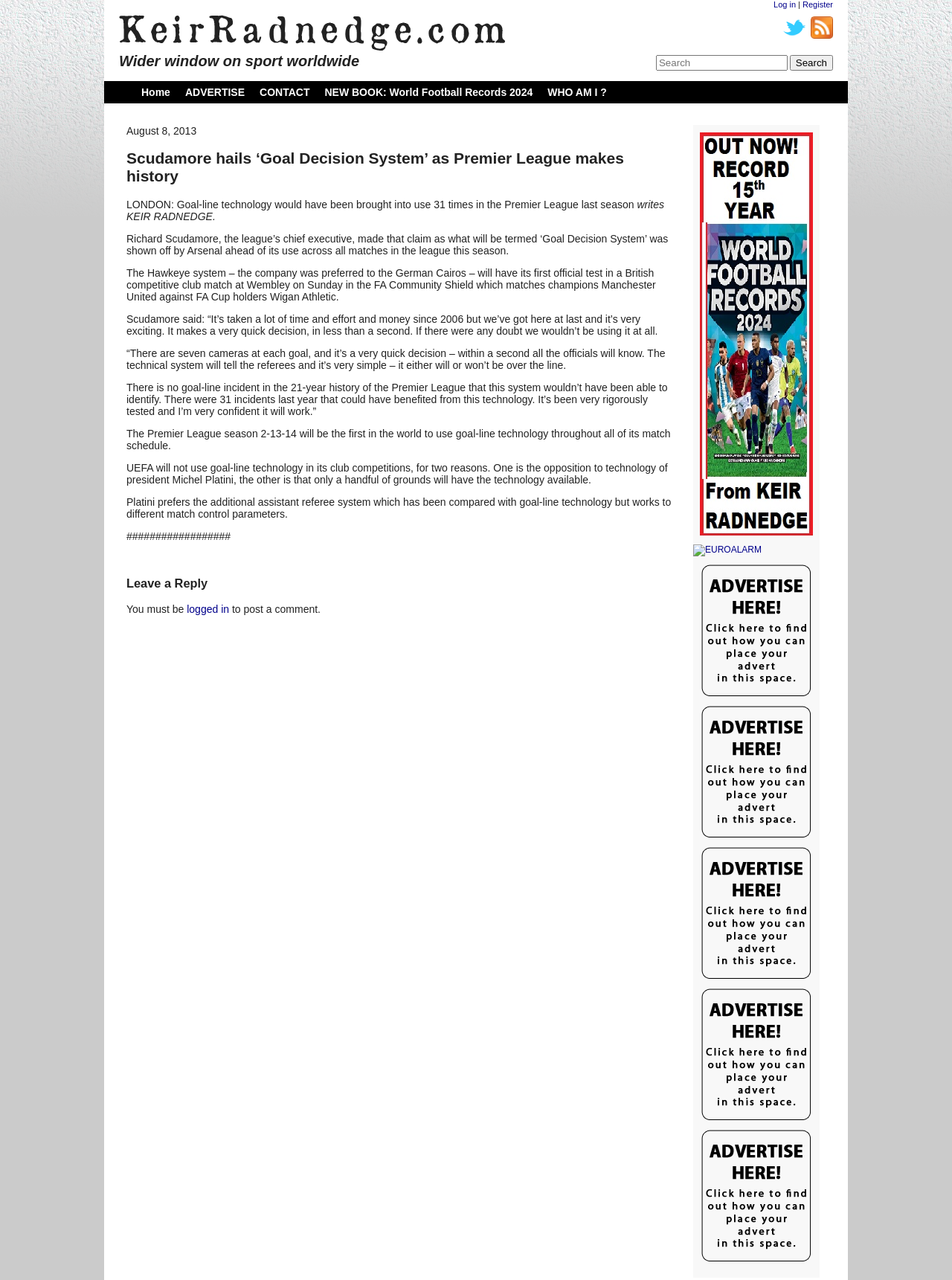What is the purpose of the 'Goal Decision System'?
Based on the visual content, answer with a single word or a brief phrase.

To determine if the ball is over the goal line